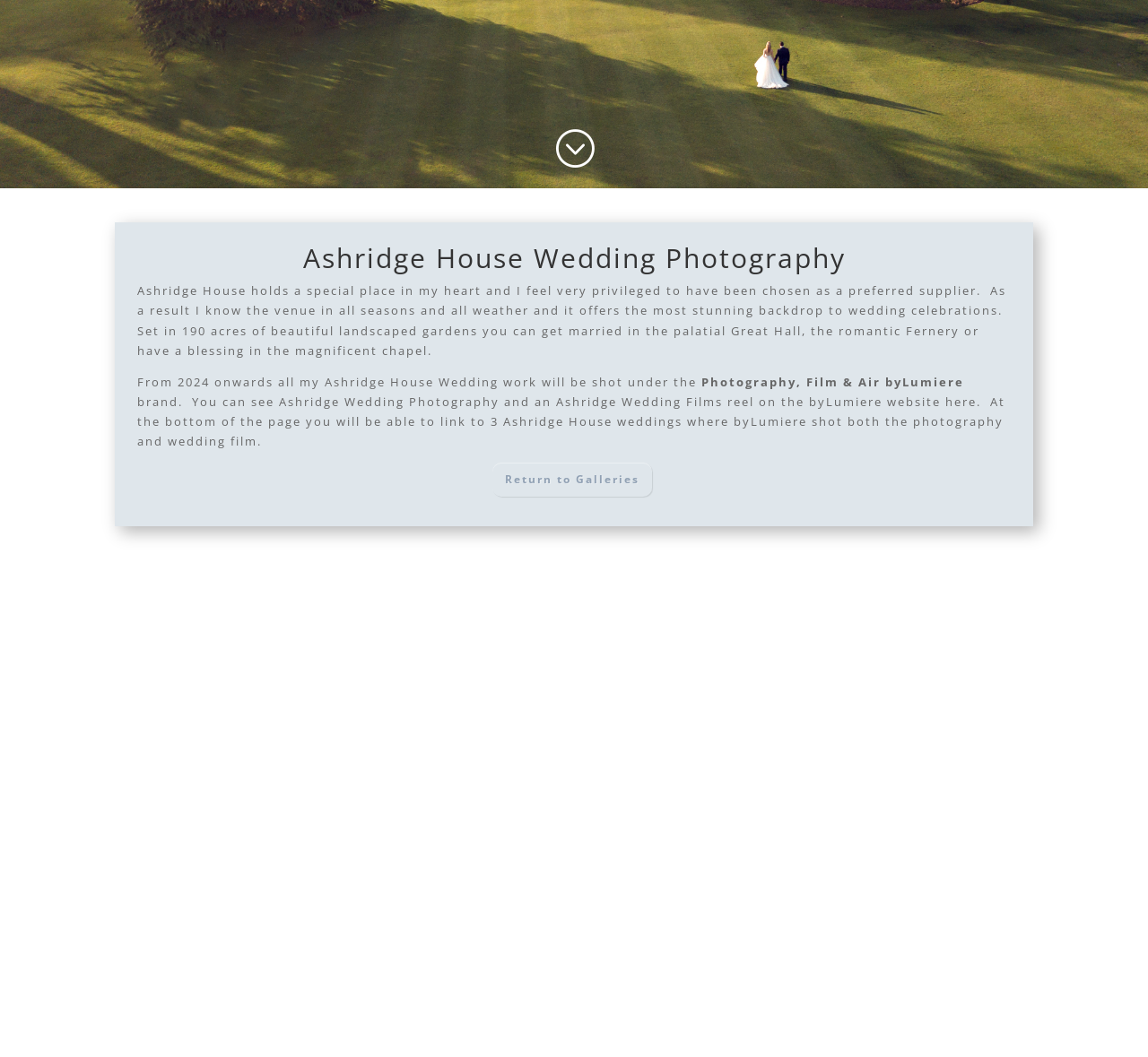For the element described, predict the bounding box coordinates as (top-left x, top-left y, bottom-right x, bottom-right y). All values should be between 0 and 1. Element description: ;

[0.482, 0.12, 0.518, 0.161]